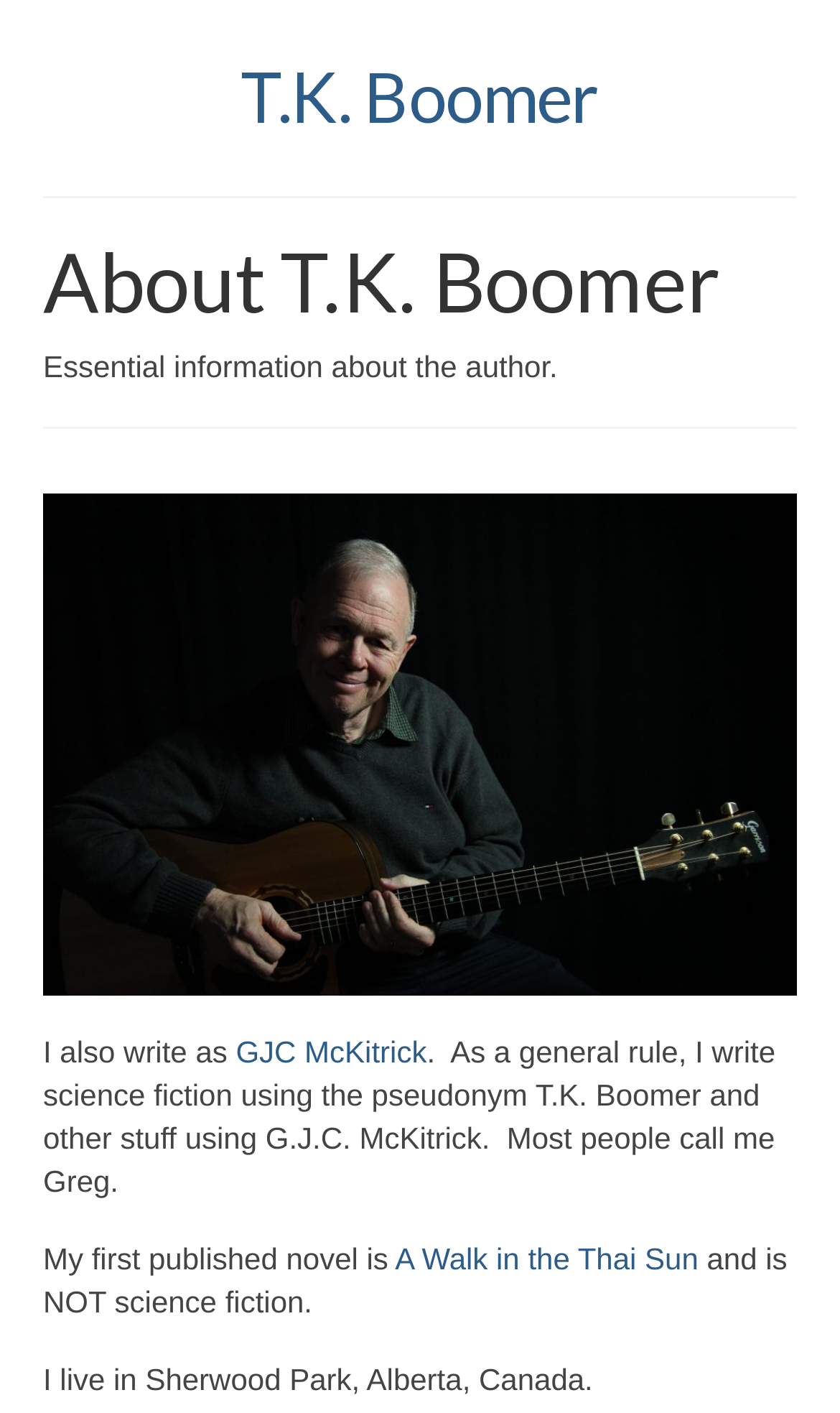Where does the author live?
Please provide a single word or phrase answer based on the image.

Sherwood Park, Alberta, Canada